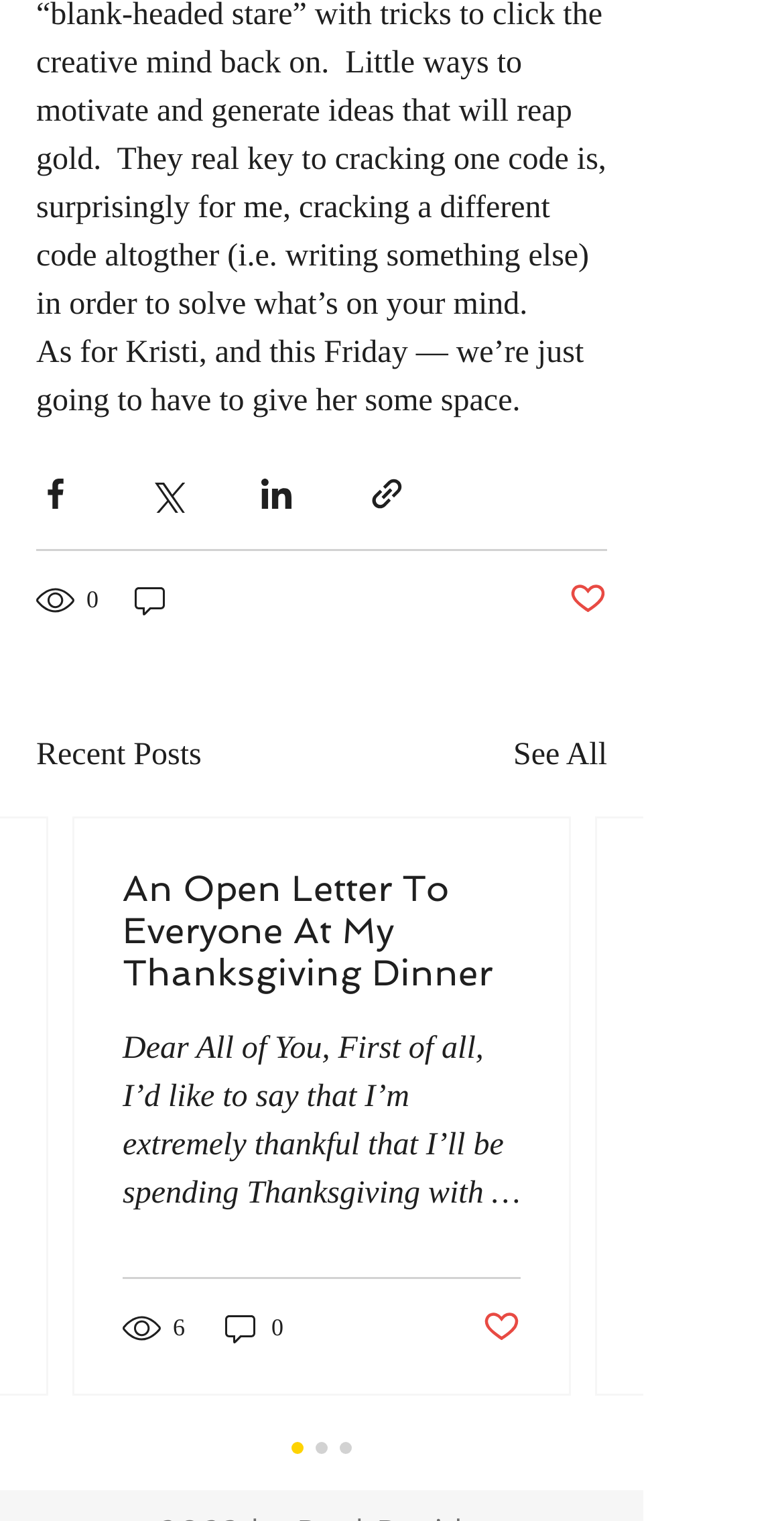Identify the bounding box coordinates of the HTML element based on this description: "0".

[0.282, 0.86, 0.367, 0.885]